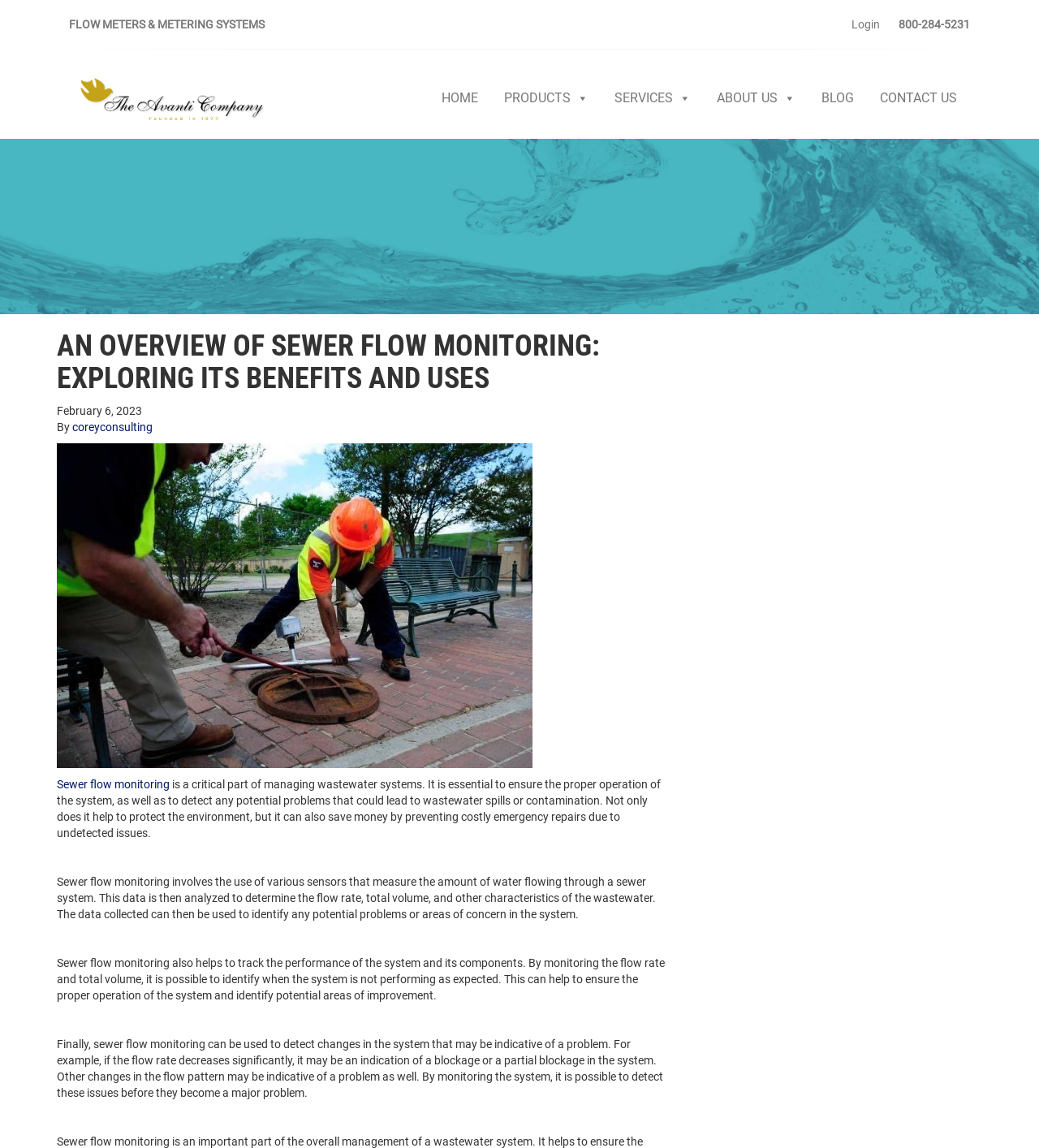What is the phone number on the top right?
Could you please answer the question thoroughly and with as much detail as possible?

I found the phone number by looking at the top right section of the webpage, where I saw a static text element with the phone number '800-284-5231'.